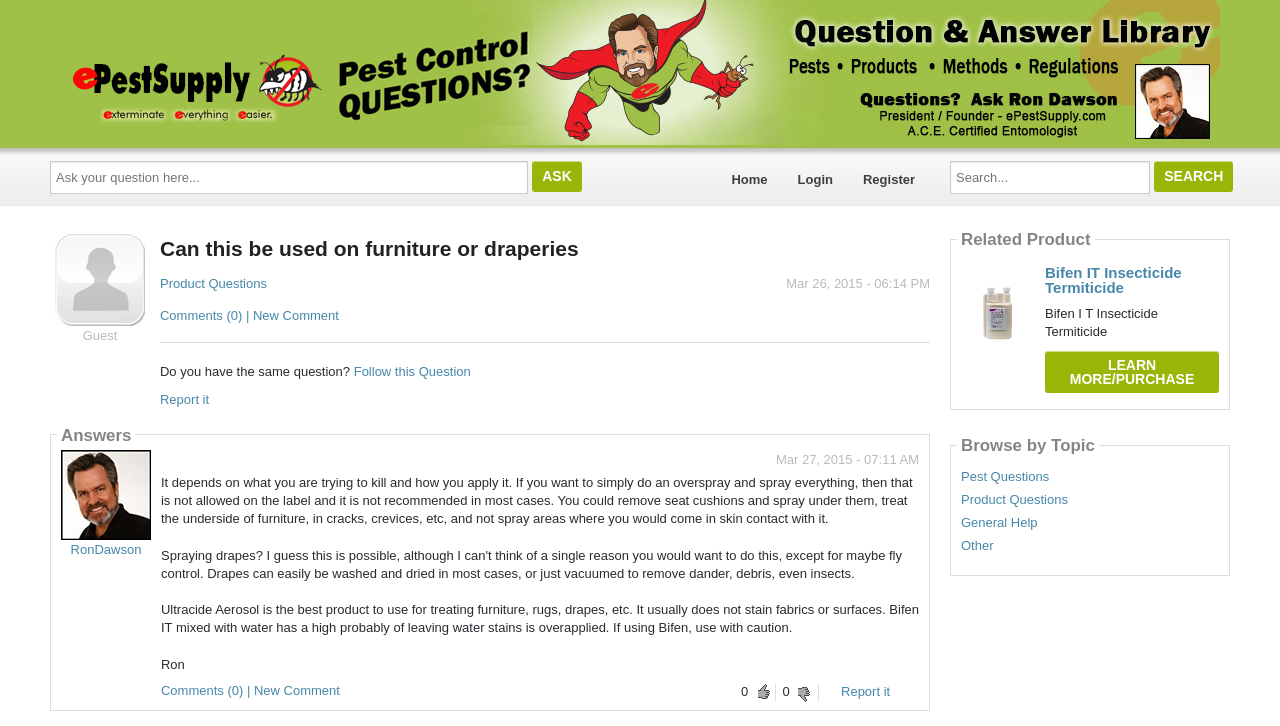Determine the bounding box coordinates of the clickable element necessary to fulfill the instruction: "follow this question". Provide the coordinates as four float numbers within the 0 to 1 range, i.e., [left, top, right, bottom].

[0.276, 0.502, 0.368, 0.523]